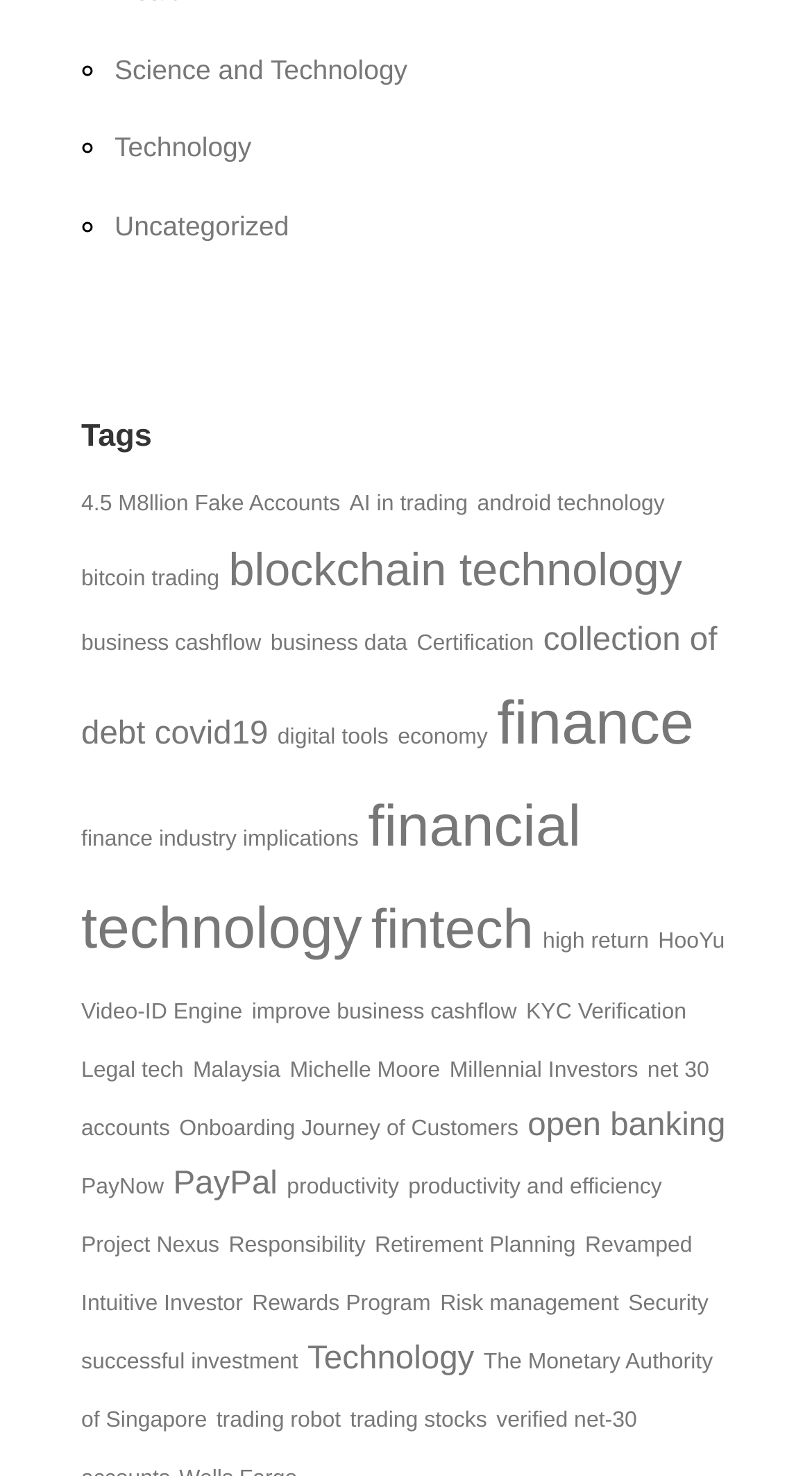Pinpoint the bounding box coordinates of the clickable area necessary to execute the following instruction: "Explore the 'blockchain technology' category". The coordinates should be given as four float numbers between 0 and 1, namely [left, top, right, bottom].

[0.282, 0.369, 0.84, 0.404]